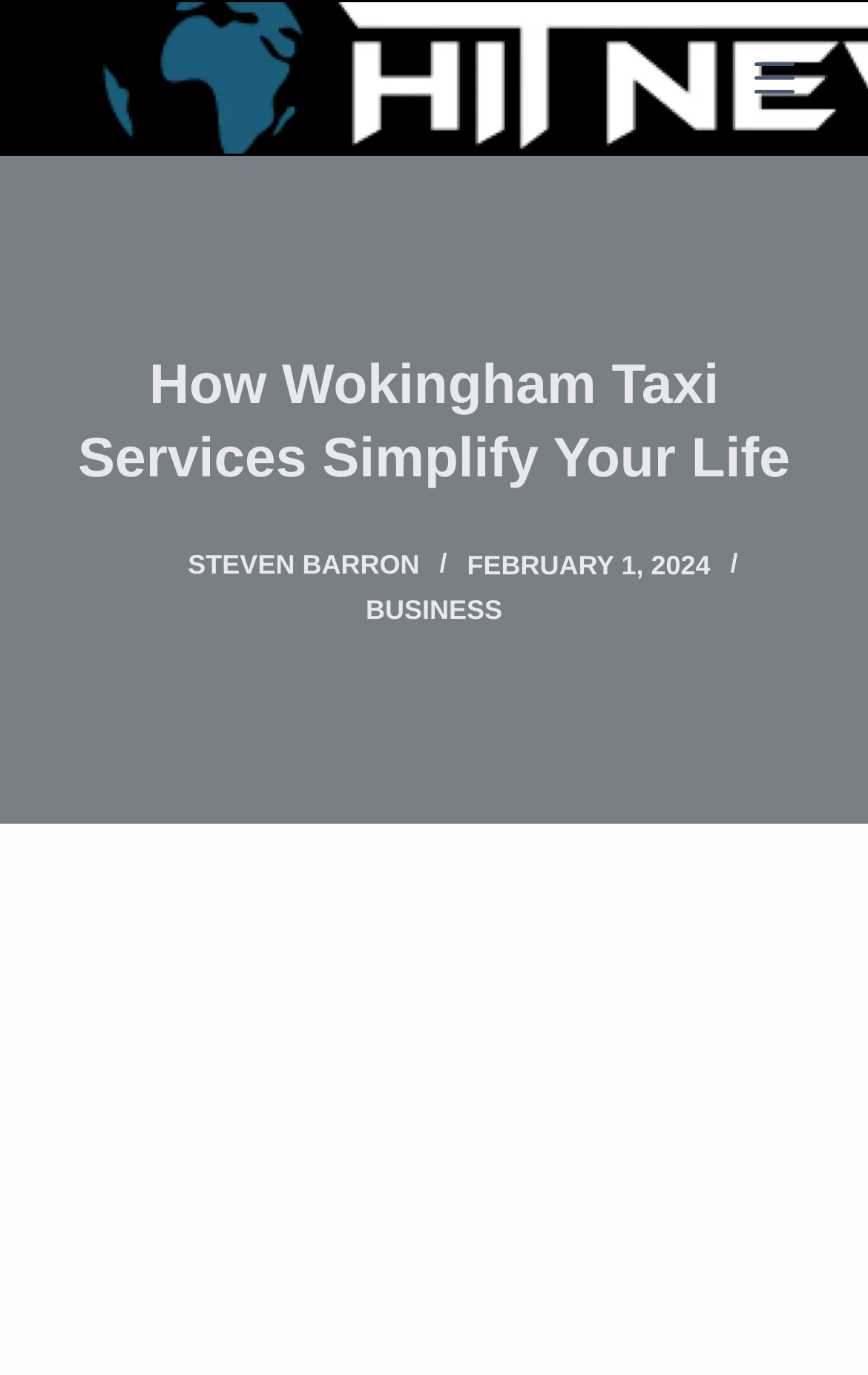Describe all visible elements and their arrangement on the webpage.

The webpage is about Wokingham taxi services and how they simplify people's lives. At the top left corner, there is a "Skip to content" link. On the top right corner, there is a "Menu" button. Below the top section, there is a large figure that spans the entire width of the page, containing an image related to Wokingham taxi services. 

Above the main content area, there is a header section that occupies most of the page width. It contains a heading that reads "How Wokingham Taxi Services Simplify Your Life". Below the heading, there are three links: one to "Steven Barron" with an accompanying image, another to "STEVEN BARRON", and a third to "BUSINESS". To the right of the "STEVEN BARRON" link, there is a time element displaying the date "FEBRUARY 1, 2024".